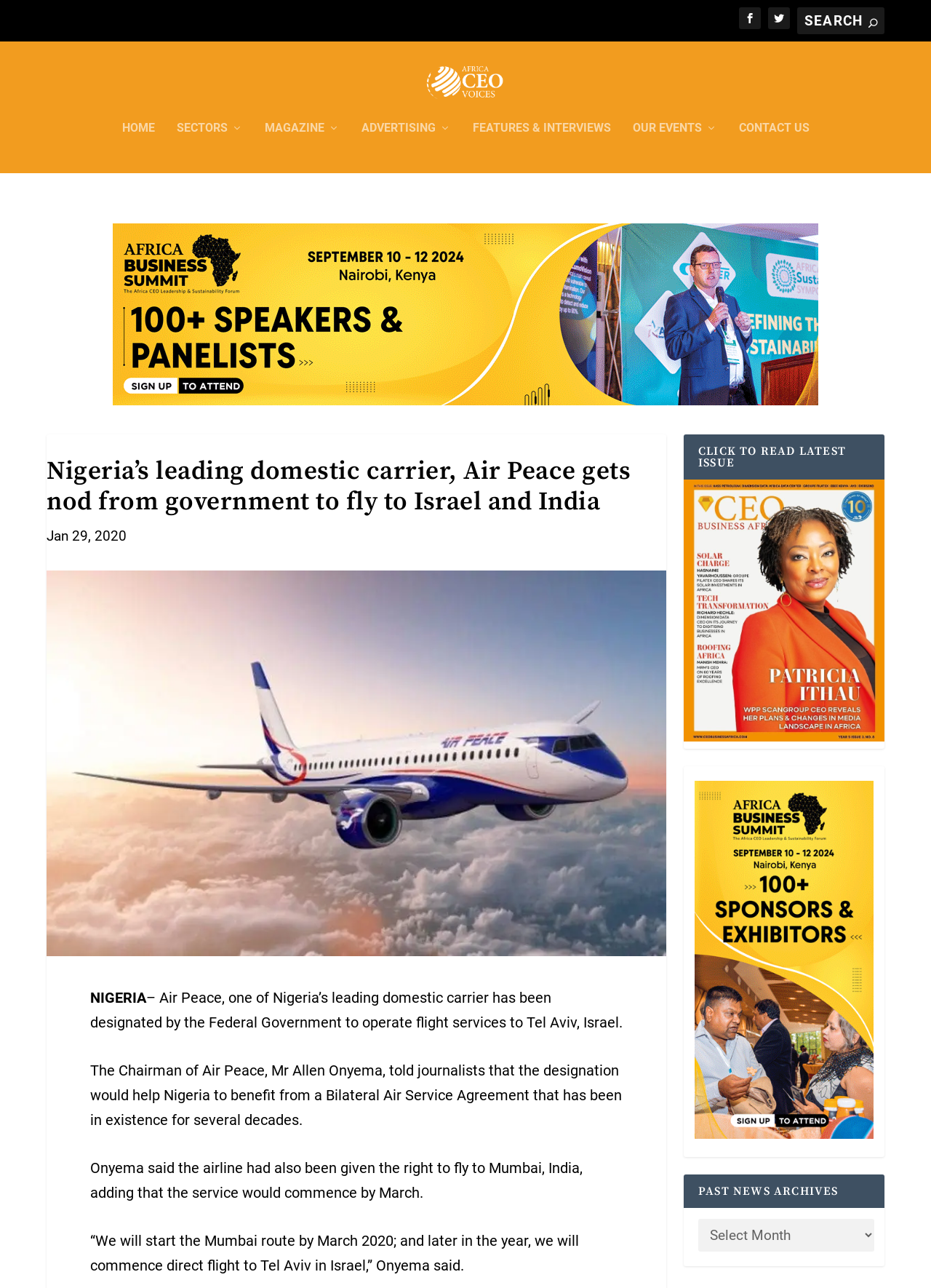Could you provide the bounding box coordinates for the portion of the screen to click to complete this instruction: "Go to Africa CEO Voices homepage"?

[0.05, 0.044, 0.95, 0.1]